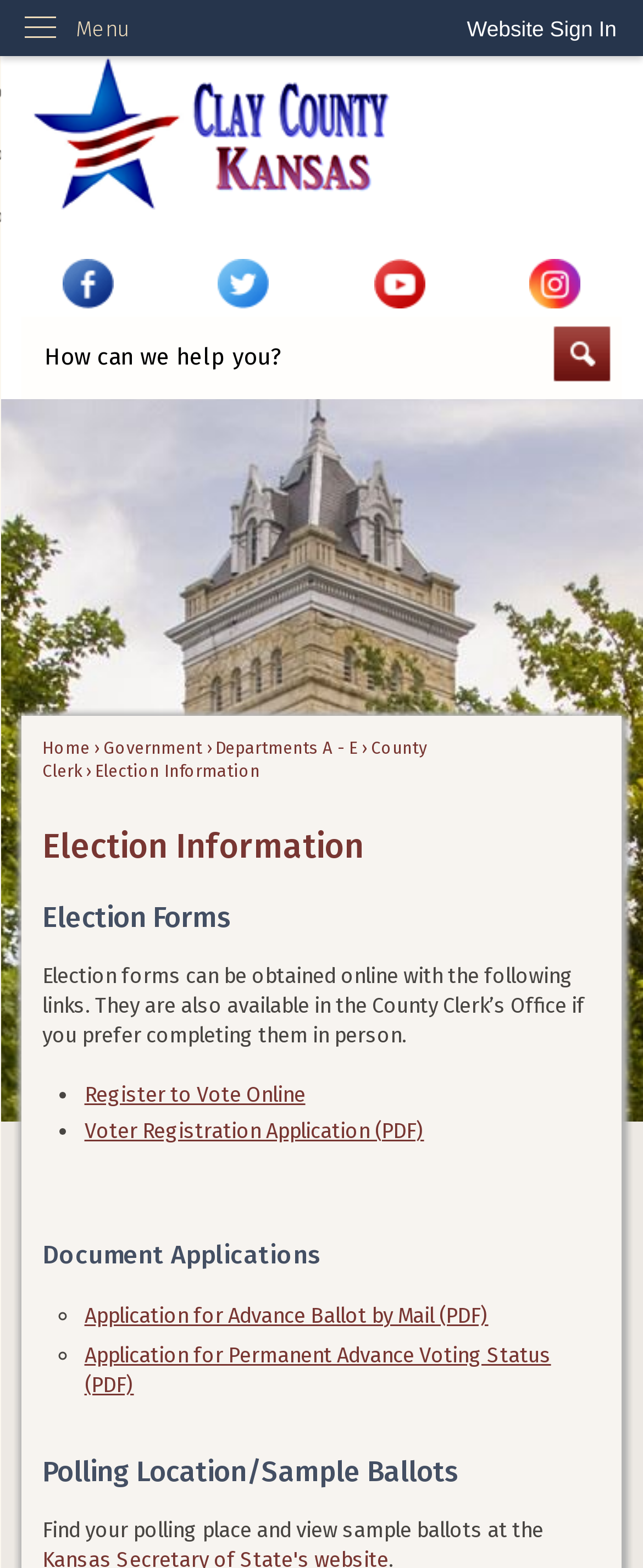Show the bounding box coordinates of the region that should be clicked to follow the instruction: "Search for something."

[0.033, 0.202, 0.967, 0.255]